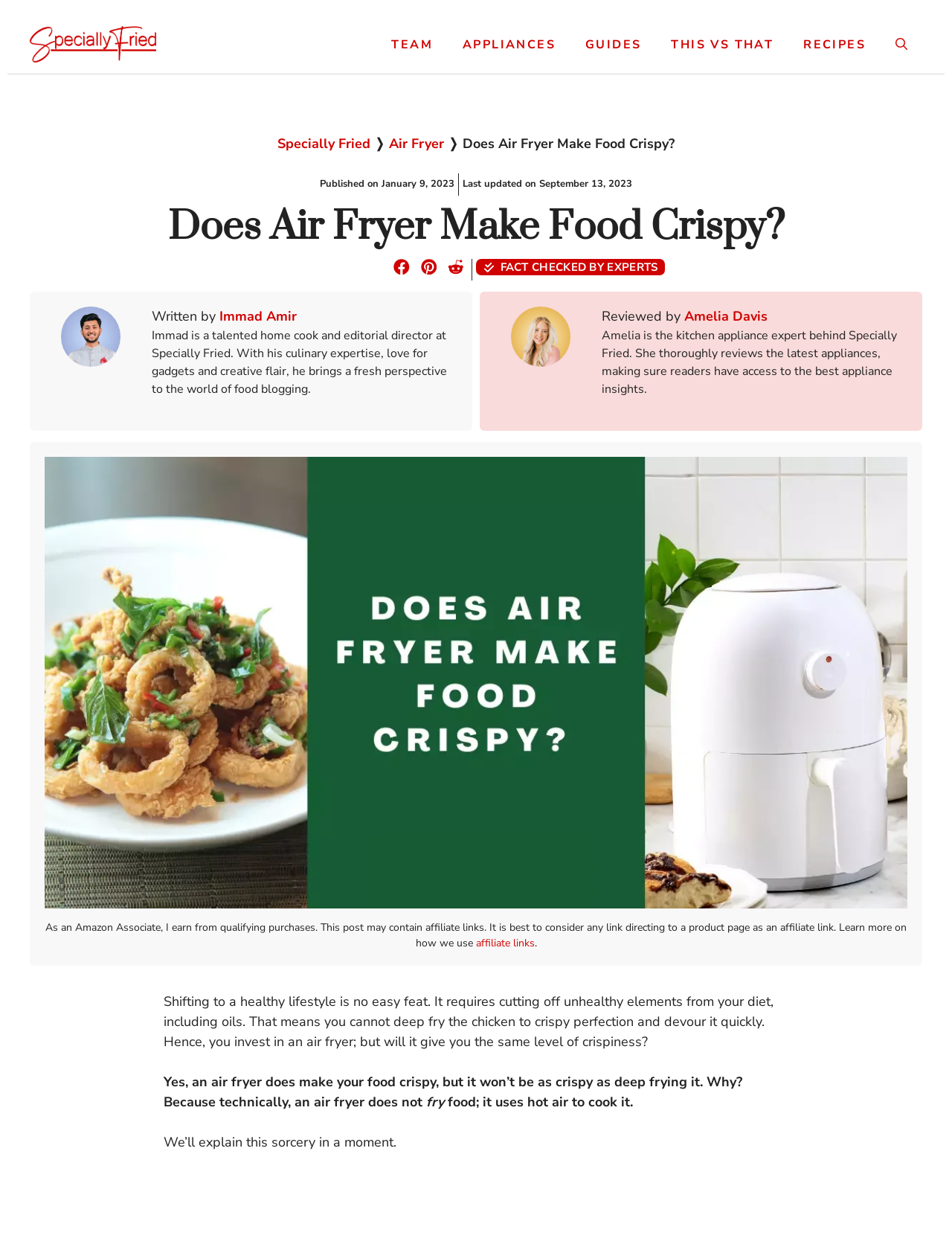Articulate a detailed summary of the webpage's content and design.

This webpage is about the topic "Does Air Fryer Make Food Crispy?" and is part of the "Specially Fried" website. At the top, there is a banner with the site's name and a navigation menu with links to different sections, including "TEAM", "APPLIANCES", "GUIDES", "THIS VS THAT", and "RECIPES". Below the navigation menu, there is a heading with the title of the article, followed by a series of links and a button to open a search function.

On the left side, there is a figure with an image of the author, Immad Amir, and a brief description of his background and expertise. On the right side, there is another figure with an image of the reviewer, Amelia Davis, and a brief description of her background and expertise.

The main content of the article is divided into several sections. The first section discusses the benefits of using an air fryer and how it can help with a healthy lifestyle. The second section explains how an air fryer works and why it cannot produce the same level of crispiness as deep frying.

Throughout the article, there are several images, including one of an air fryer and another of a person cooking. There are also affiliate links and a disclaimer about the use of affiliate links.

At the bottom of the page, there is a figure with an image related to the topic of the article, and a paragraph of text that summarizes the main points of the article.